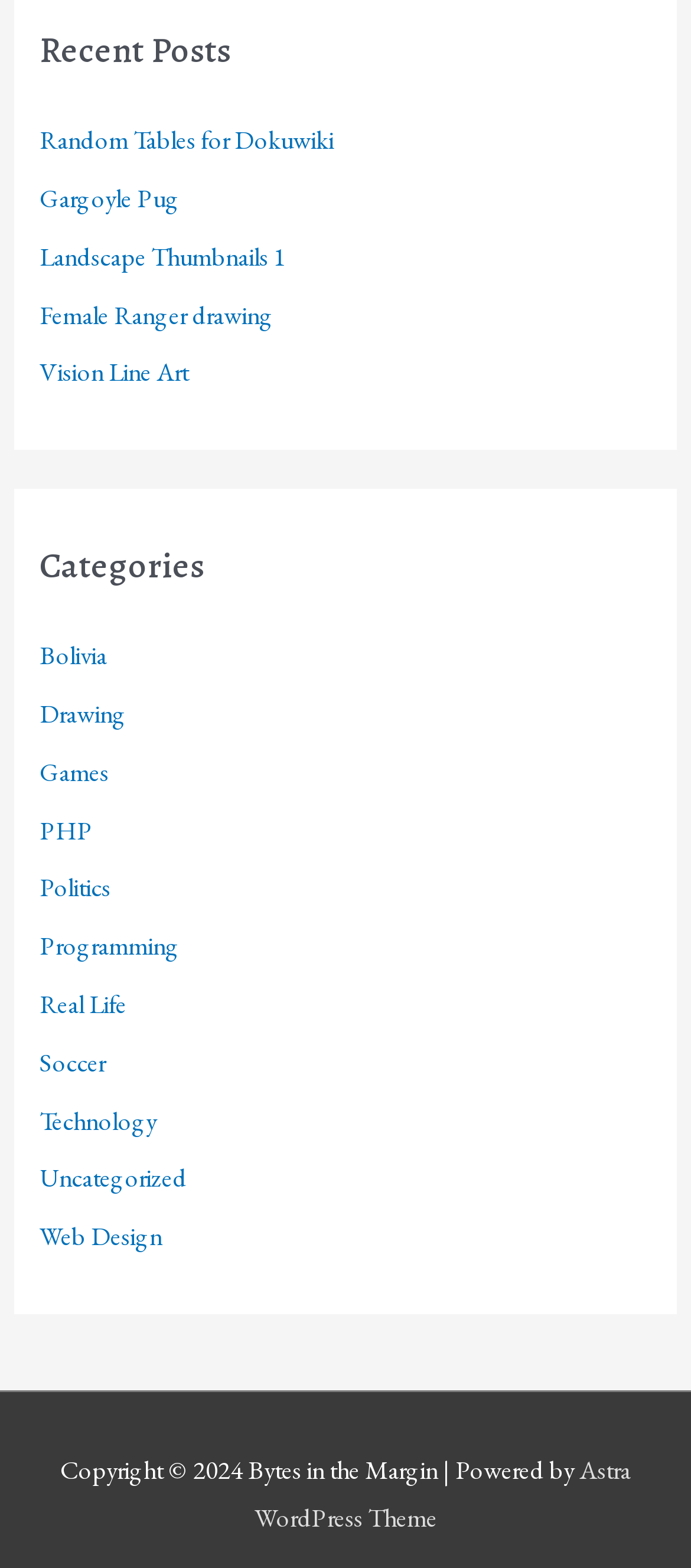Determine the bounding box for the described UI element: "Soccer".

[0.058, 0.666, 0.152, 0.688]